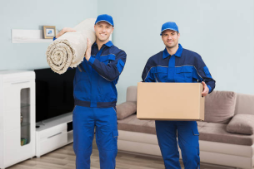Reply to the question with a single word or phrase:
What is the color of the wall in the backdrop?

light blue